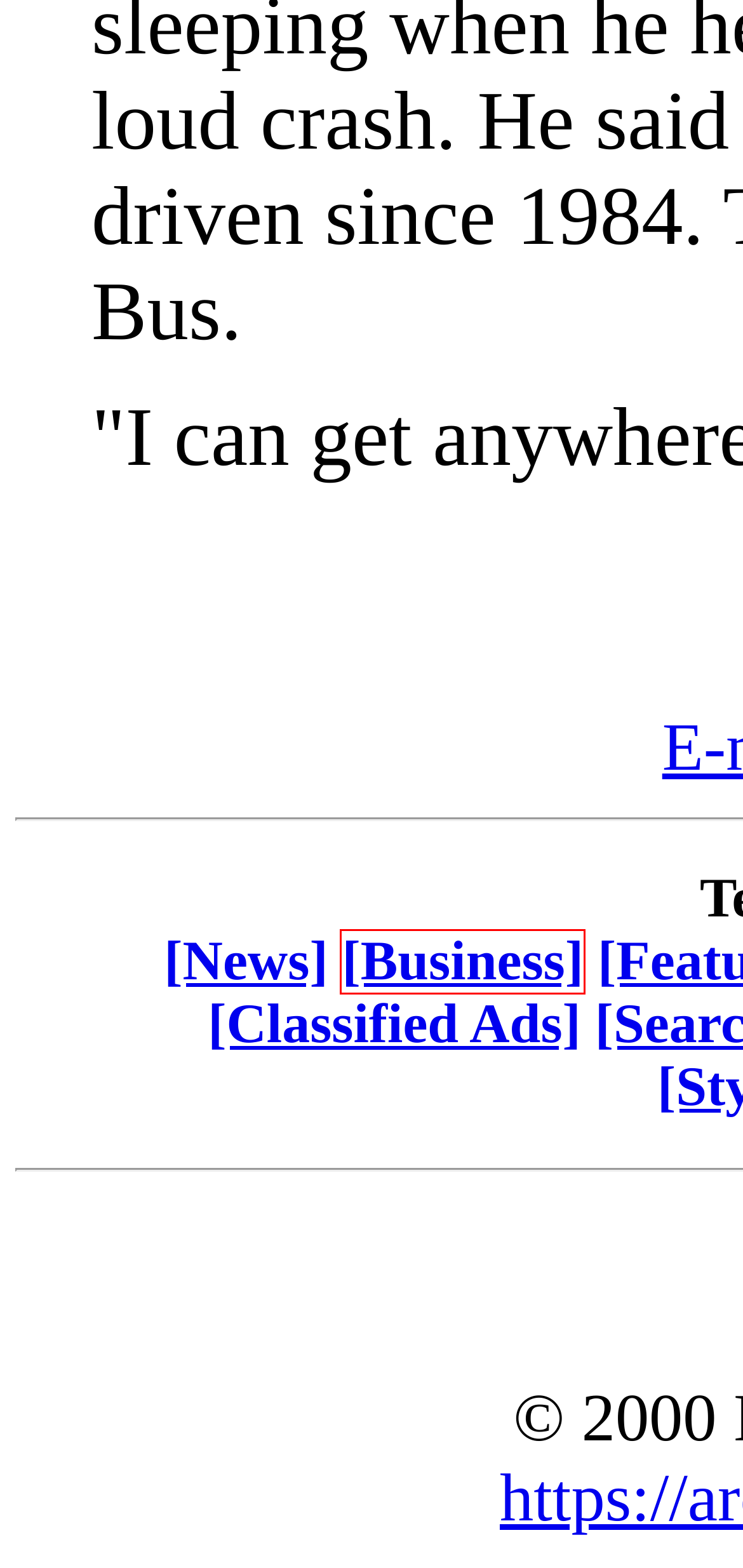You have a screenshot of a webpage, and a red bounding box highlights an element. Select the webpage description that best fits the new page after clicking the element within the bounding box. Options are:
A. StarBulletin.com | Information
B. Honolulu Star-Bulletin Sports
C. Honolulu Star-Bulletin Business
D. Starbulletin.com
E. Honolulu Star-Bulletin: Search Page
F. Honolulu Star-Bulletin Main News
G. Hawaii Archives - Honolulu Star-Bulletin Archives - Starbulletin.com - archives.starbulletin.com
H. Honolulu Star-Bulletin Information

C